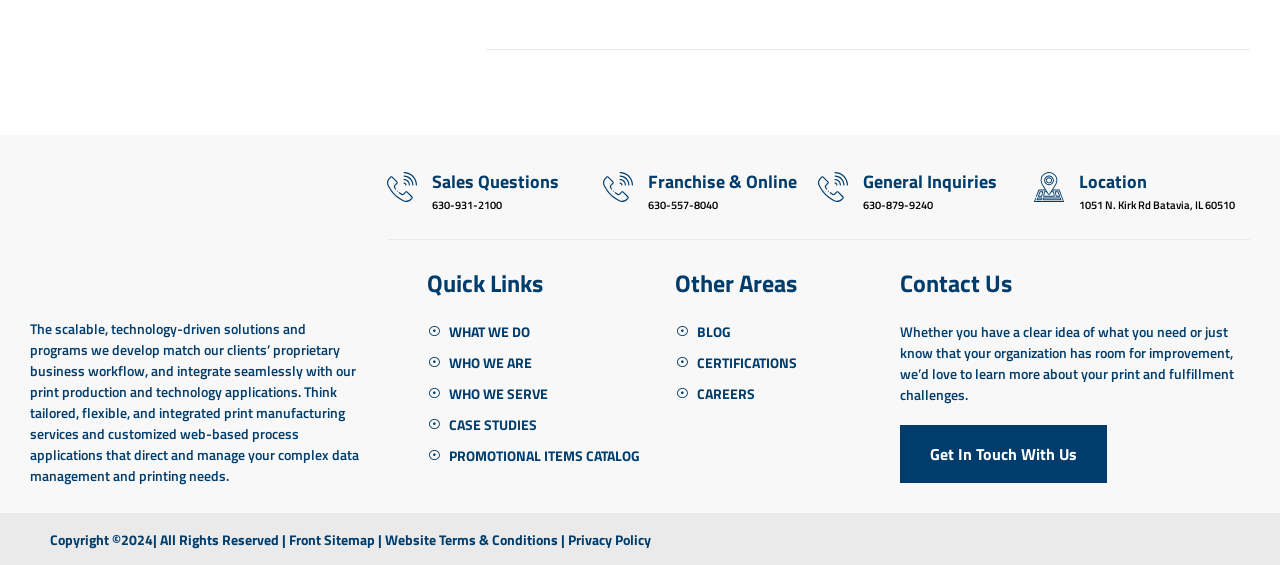Please locate the bounding box coordinates of the element's region that needs to be clicked to follow the instruction: "Click on Sales Questions". The bounding box coordinates should be provided as four float numbers between 0 and 1, i.e., [left, top, right, bottom].

[0.337, 0.297, 0.471, 0.345]